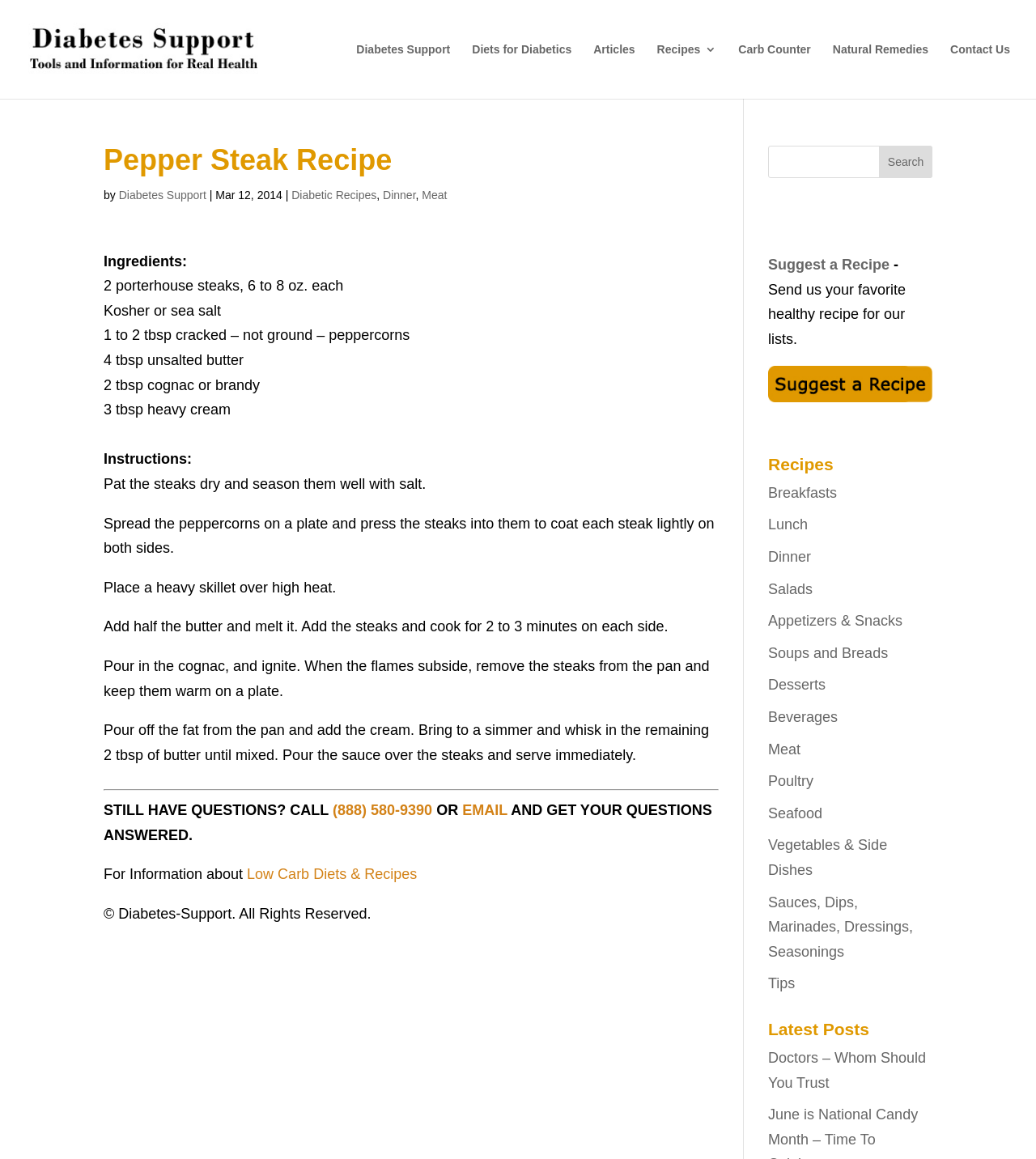What is the last ingredient listed in the recipe?
Your answer should be a single word or phrase derived from the screenshot.

heavy cream